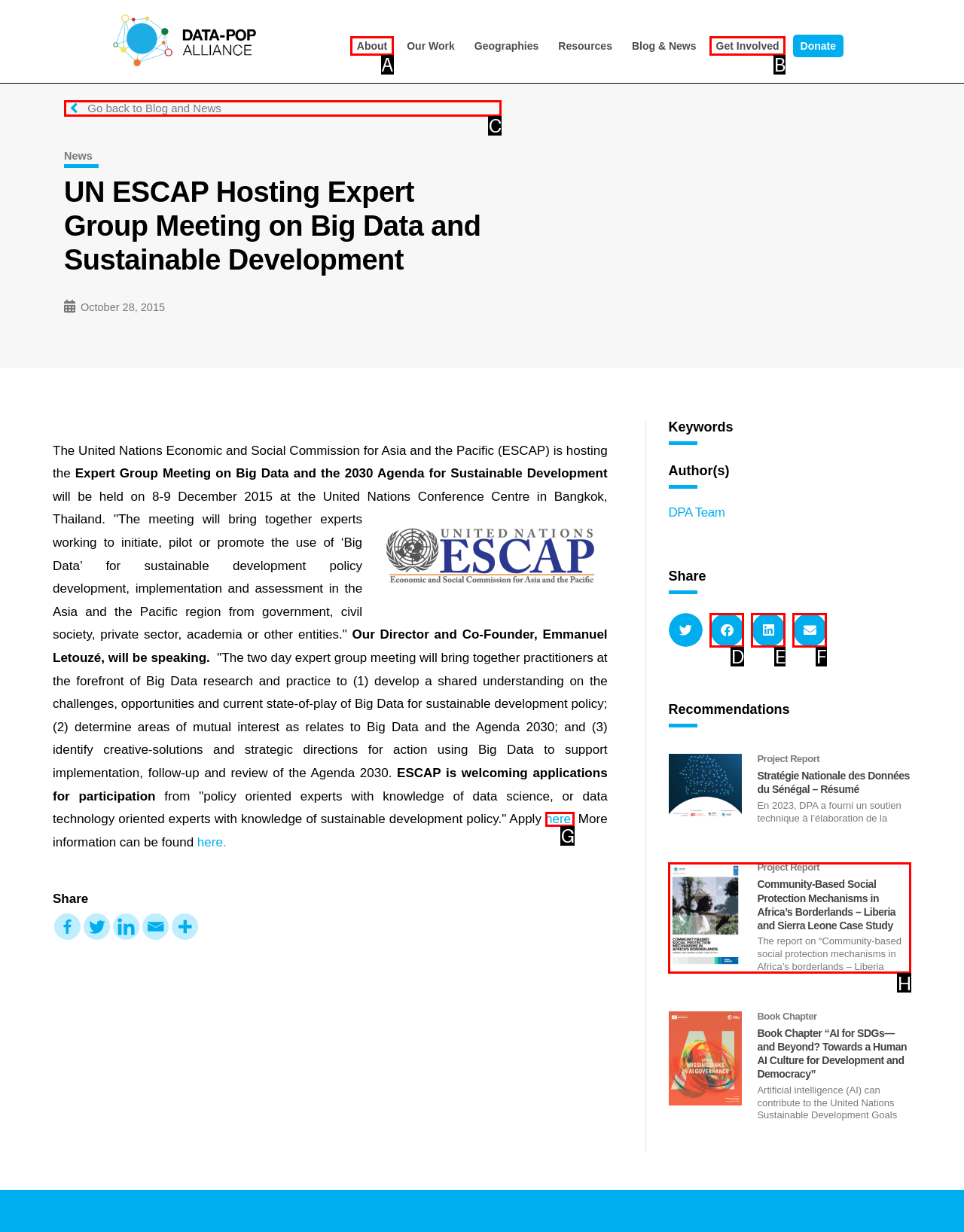Based on the element description: aria-label="Share on facebook", choose the best matching option. Provide the letter of the option directly.

D